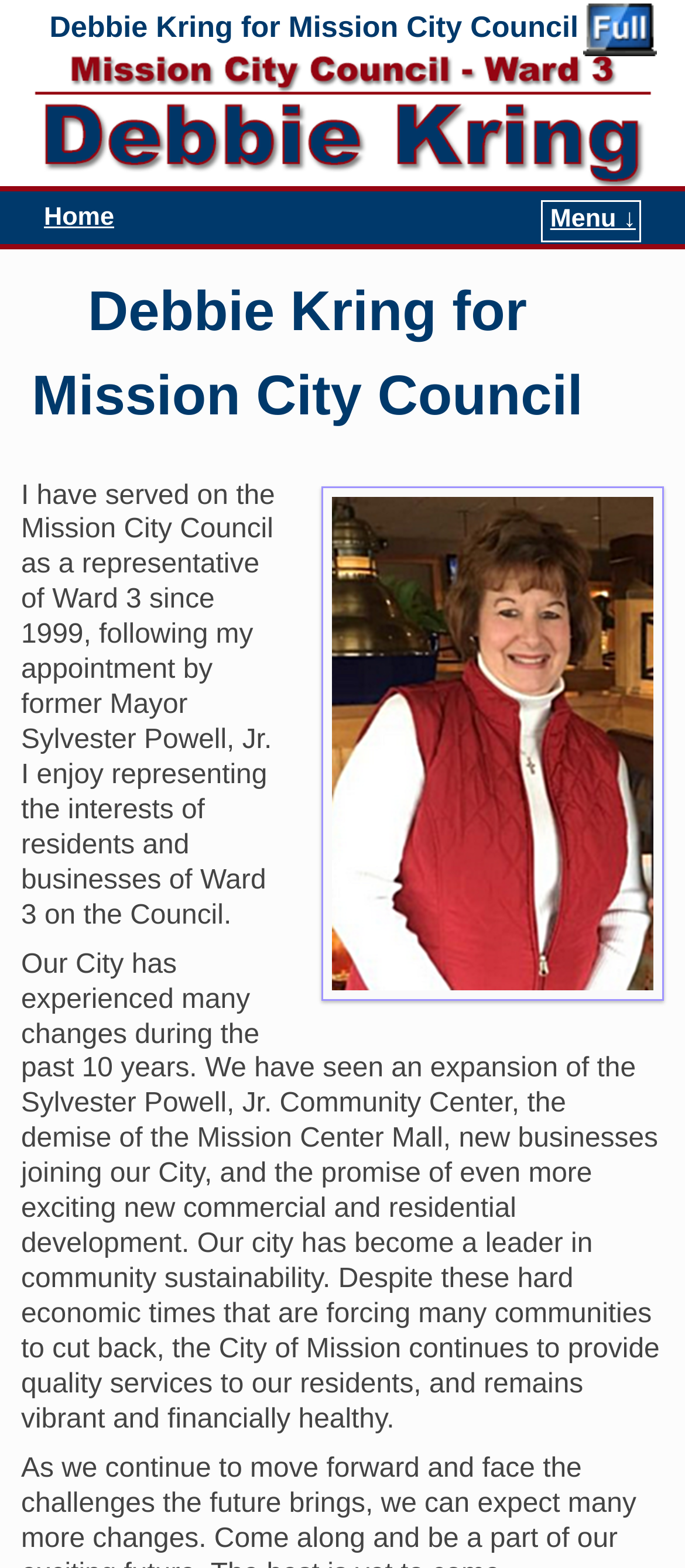Identify and provide the bounding box coordinates of the UI element described: "Skip to secondary content". The coordinates should be formatted as [left, top, right, bottom], with each number being a float between 0 and 1.

[0.0, 0.16, 0.354, 0.18]